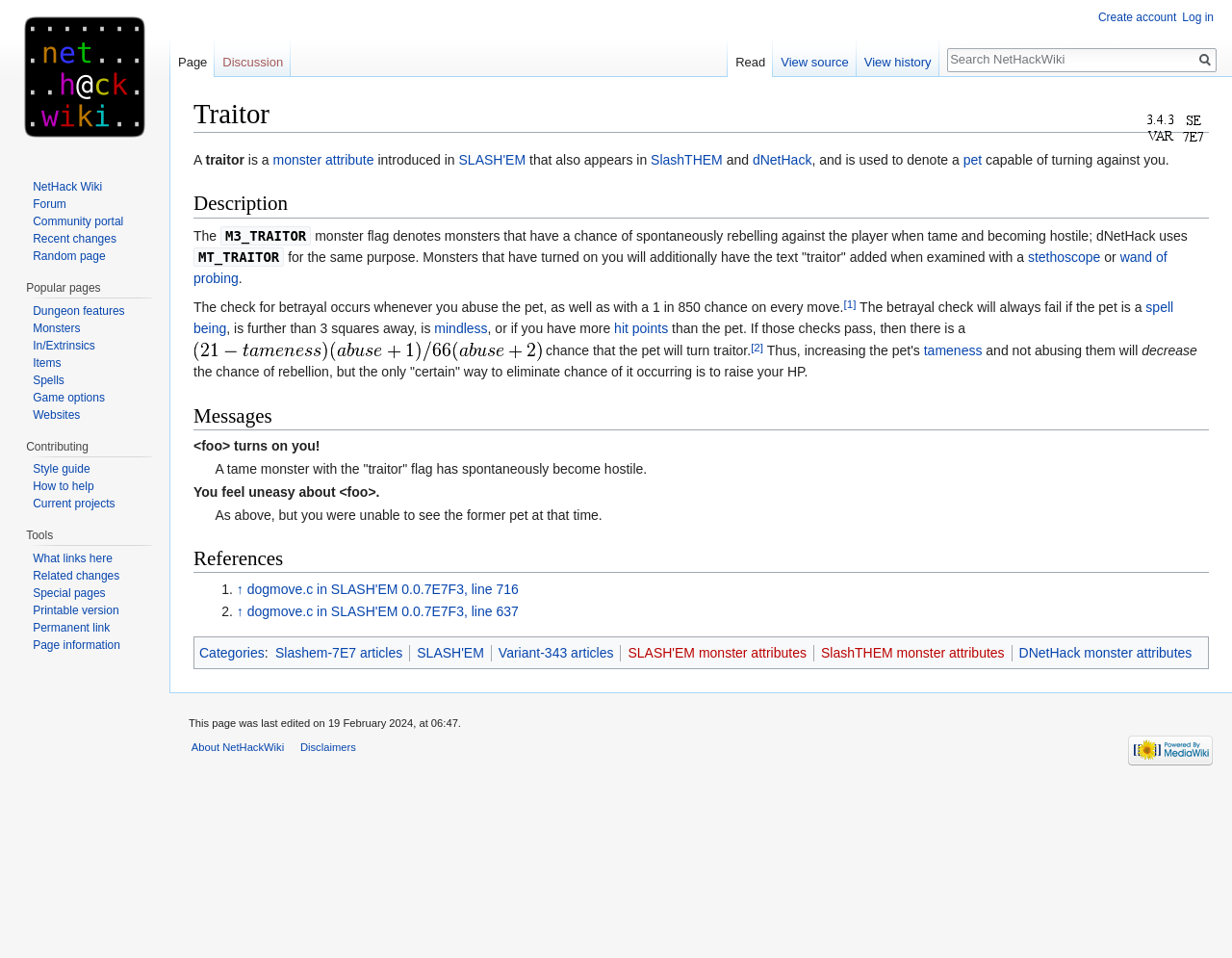Please identify the bounding box coordinates of the element I should click to complete this instruction: 'Check the references for the traitor attribute'. The coordinates should be given as four float numbers between 0 and 1, like this: [left, top, right, bottom].

[0.157, 0.57, 0.981, 0.598]